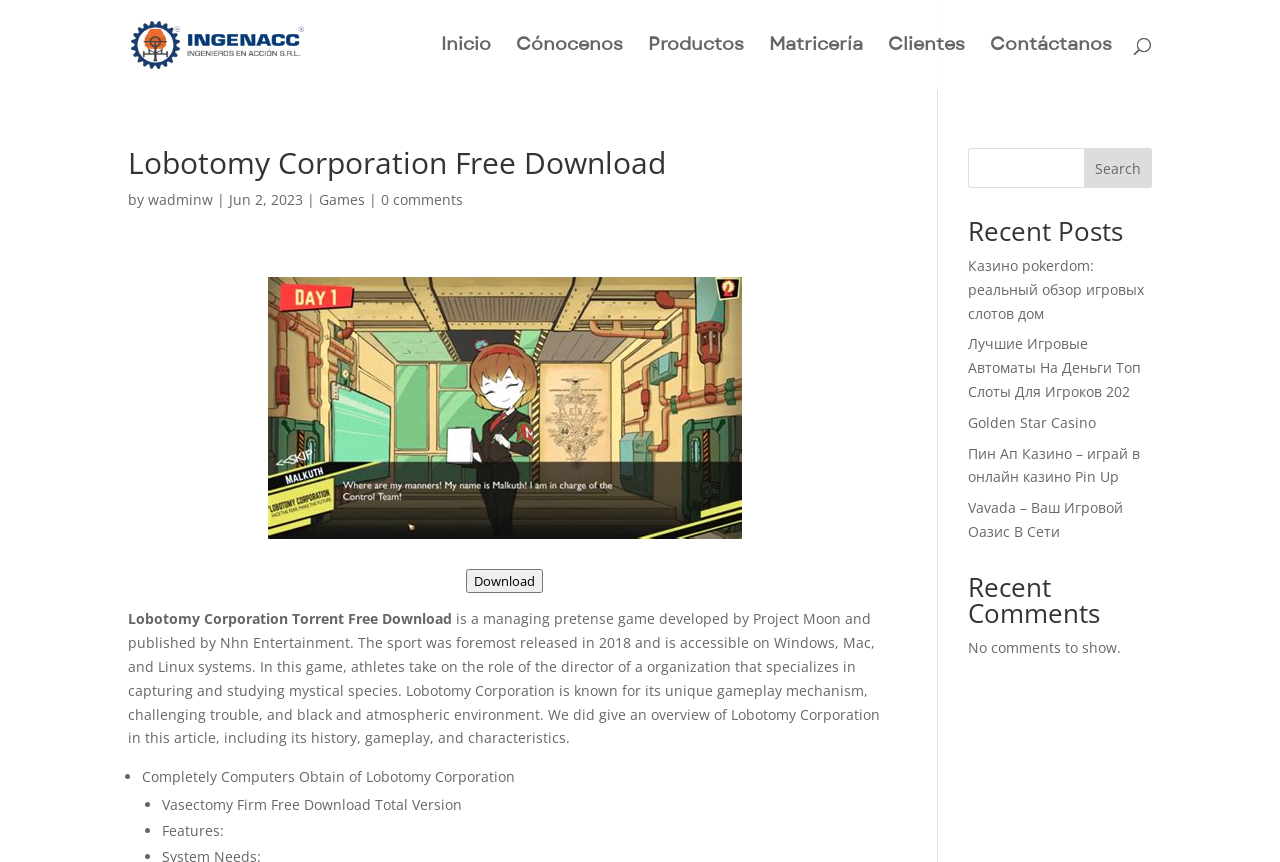Find the bounding box coordinates of the area to click in order to follow the instruction: "Click on 'Blog'".

None